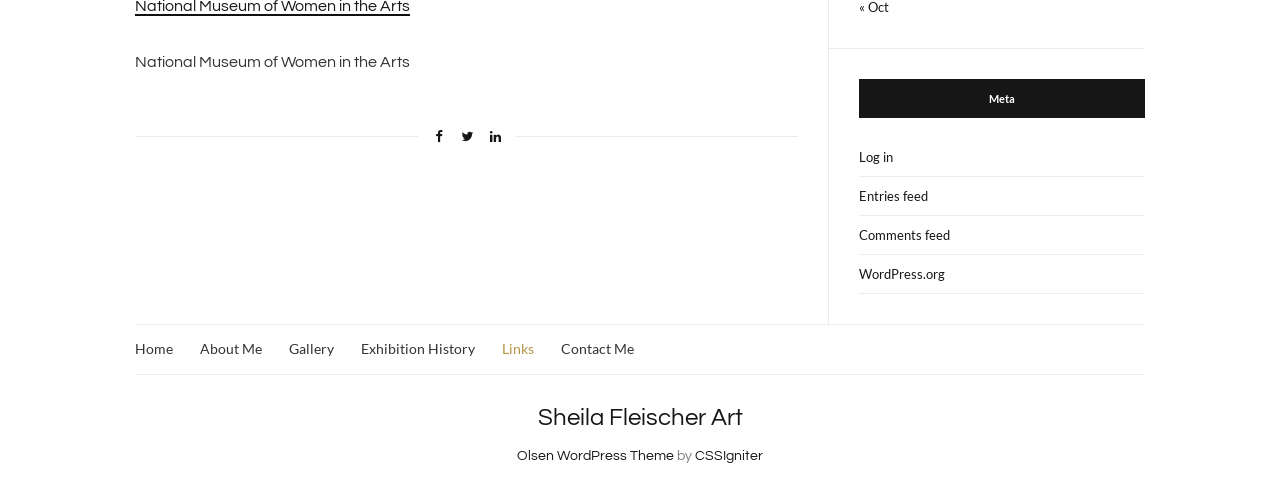Give a short answer to this question using one word or a phrase:
Who is the theme provider of the website?

CSSIgniter